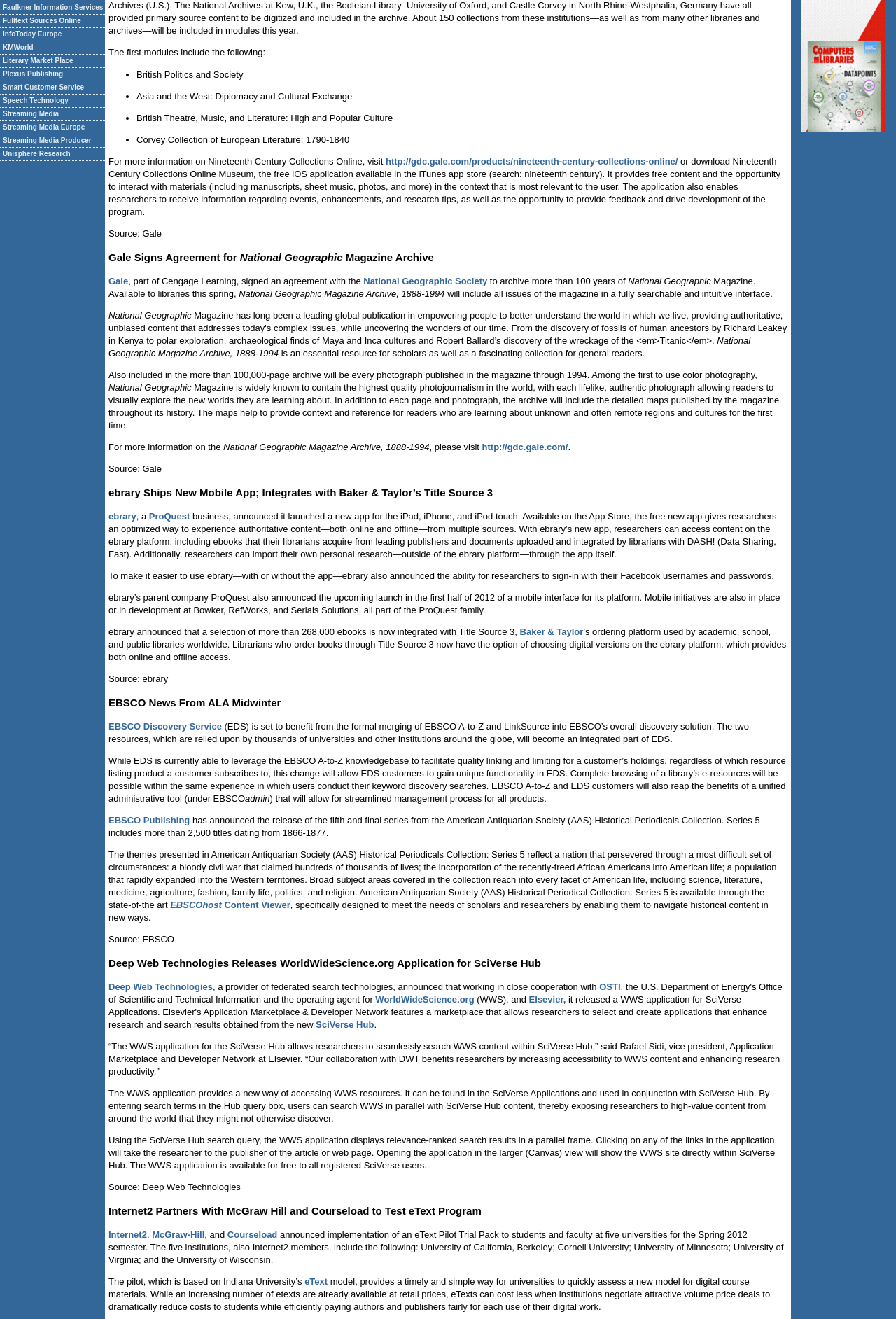Find and provide the bounding box coordinates for the UI element described with: "National Geographic Society".

[0.406, 0.209, 0.544, 0.217]